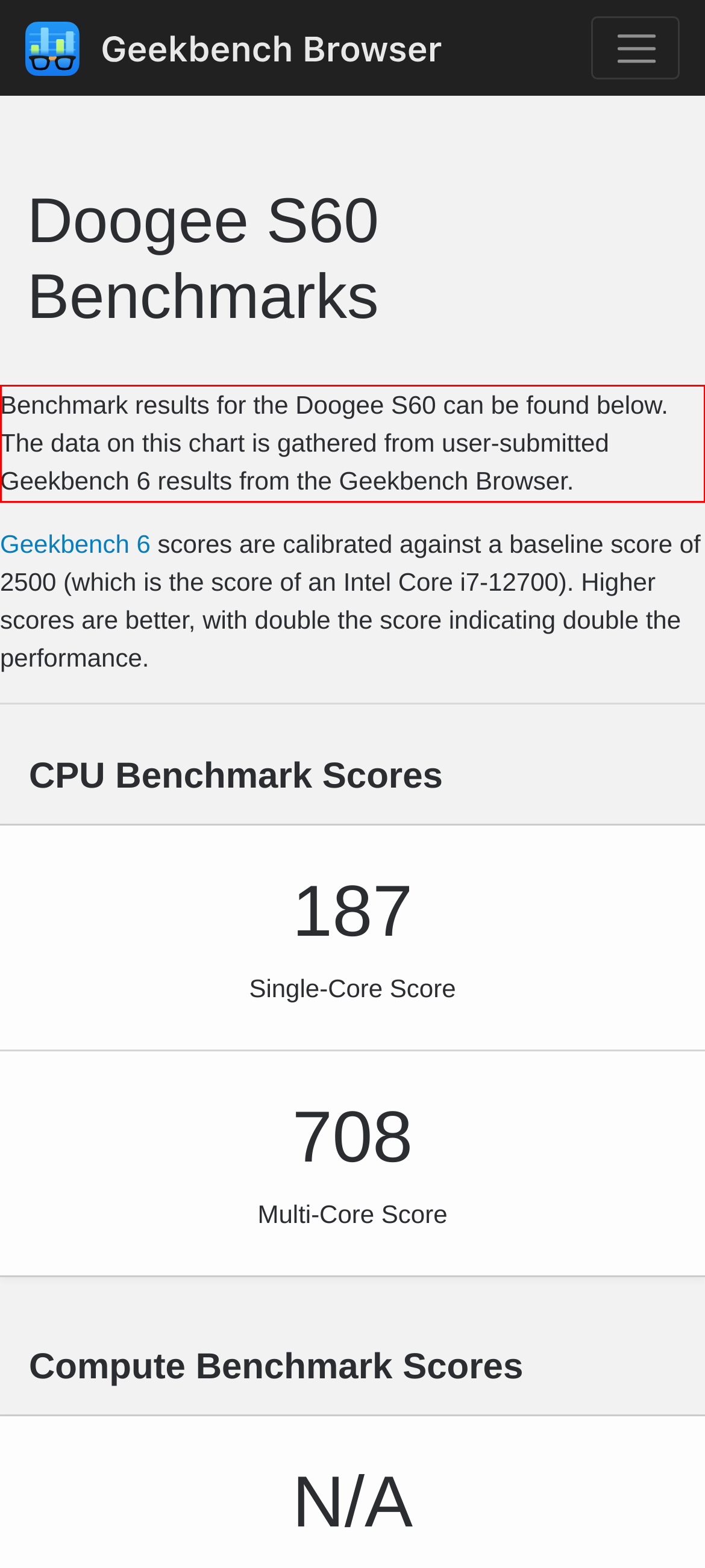There is a screenshot of a webpage with a red bounding box around a UI element. Please use OCR to extract the text within the red bounding box.

Benchmark results for the Doogee S60 can be found below. The data on this chart is gathered from user-submitted Geekbench 6 results from the Geekbench Browser.